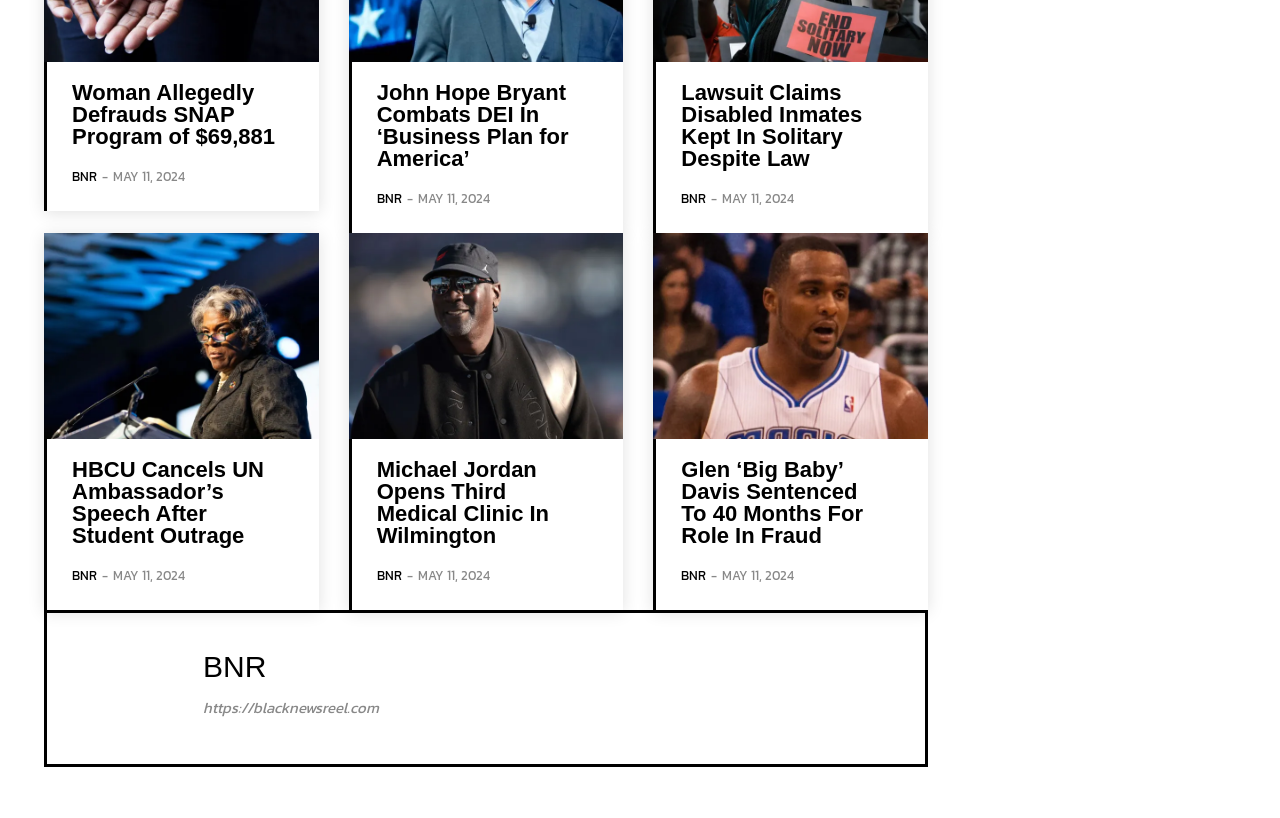Can you identify the bounding box coordinates of the clickable region needed to carry out this instruction: 'Visit the homepage of BNR'? The coordinates should be four float numbers within the range of 0 to 1, stated as [left, top, right, bottom].

[0.159, 0.793, 0.296, 0.838]